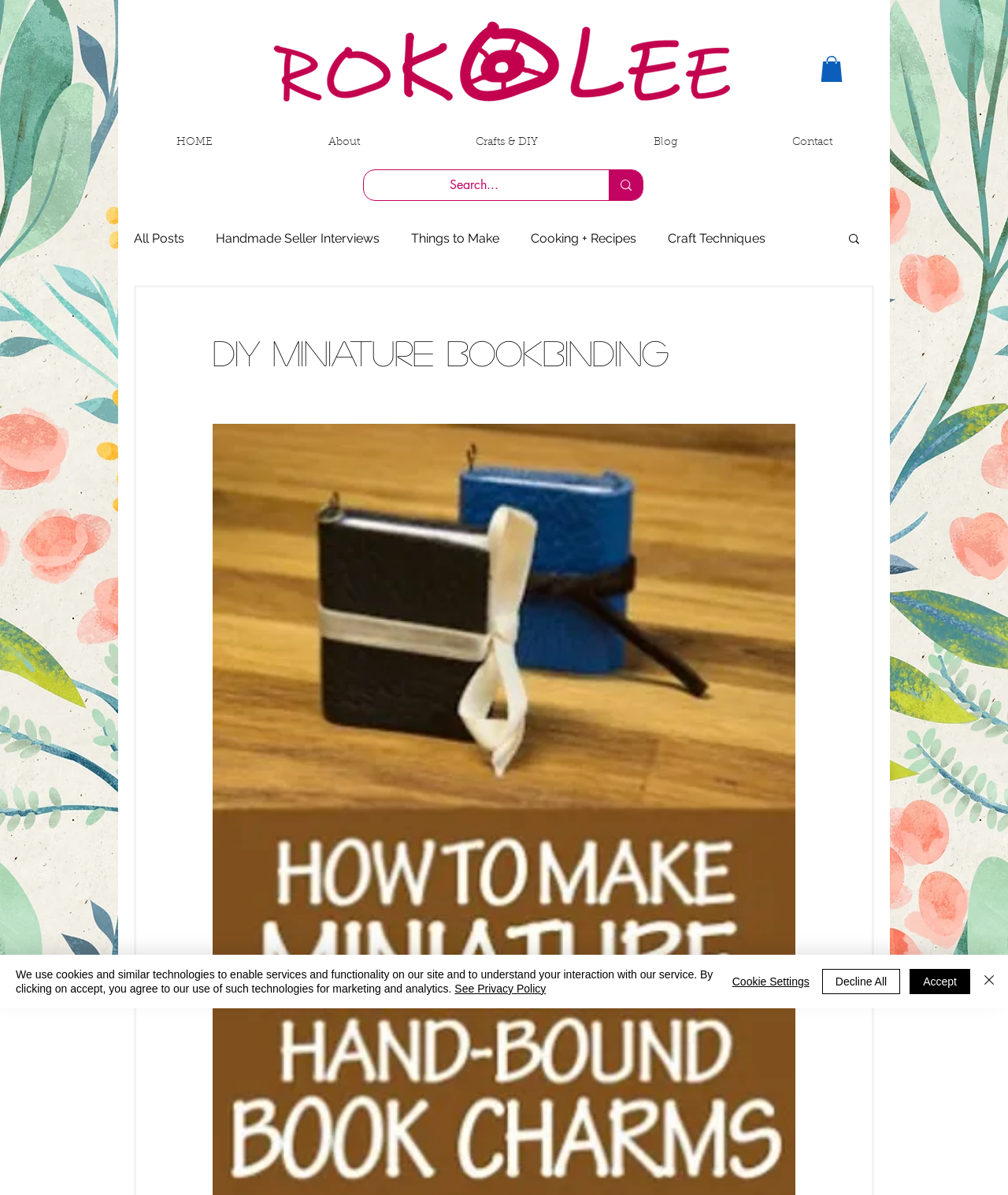Please identify the bounding box coordinates of the element that needs to be clicked to perform the following instruction: "Click the logo".

[0.266, 0.011, 0.734, 0.099]